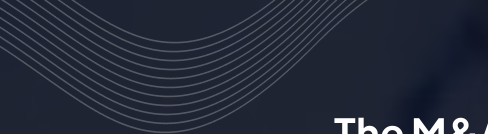Generate a detailed caption for the image.

The image features a sleek, modern design with a dark background, overlaid with elegant, subtly curved lines that create a sense of flow and sophistication. Prominently displayed on the right side is the title "The M&A Environment in Kuwait," which indicates the context and focus of the accompanying content. This visual element sets the tone for the subject matter, conveying professionalism and insight into mergers and acquisitions within the Kuwaiti market. The overall aesthetic reflects a blend of contemporary style and formal seriousness, suitable for a corporate or financial audience.